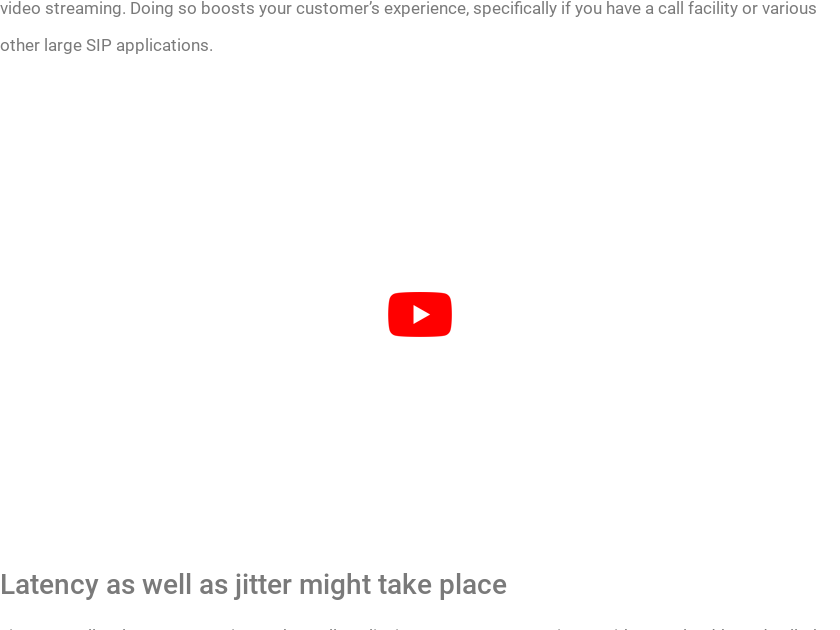What is essential for optimal call quality?
Kindly give a detailed and elaborate answer to the question.

A dependable internet connection is essential for optimal call quality, as mentioned in the caption, which emphasizes the importance of having a reliable internet connection to ensure high-quality calls, especially for businesses that rely heavily on communication technologies.